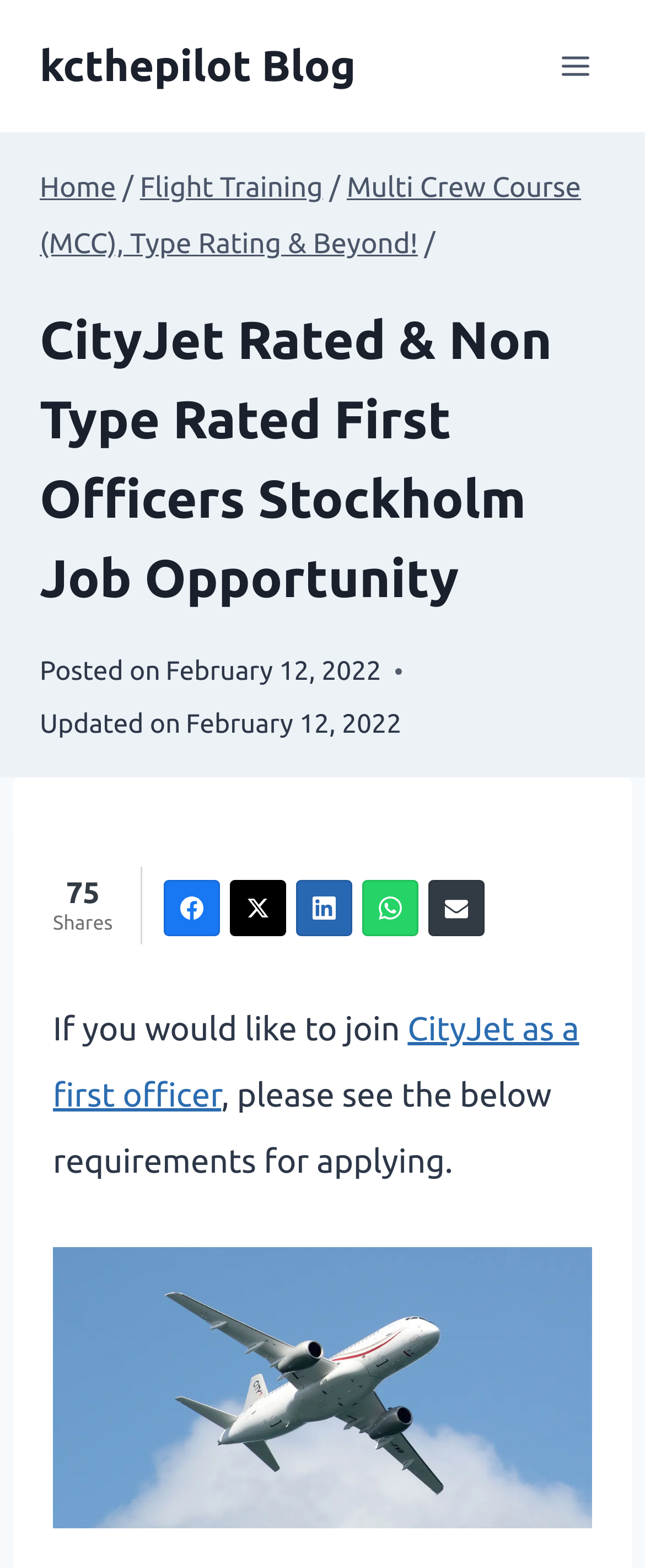Provide a brief response to the question using a single word or phrase: 
What is the date the job opportunity was posted?

February 12, 2022